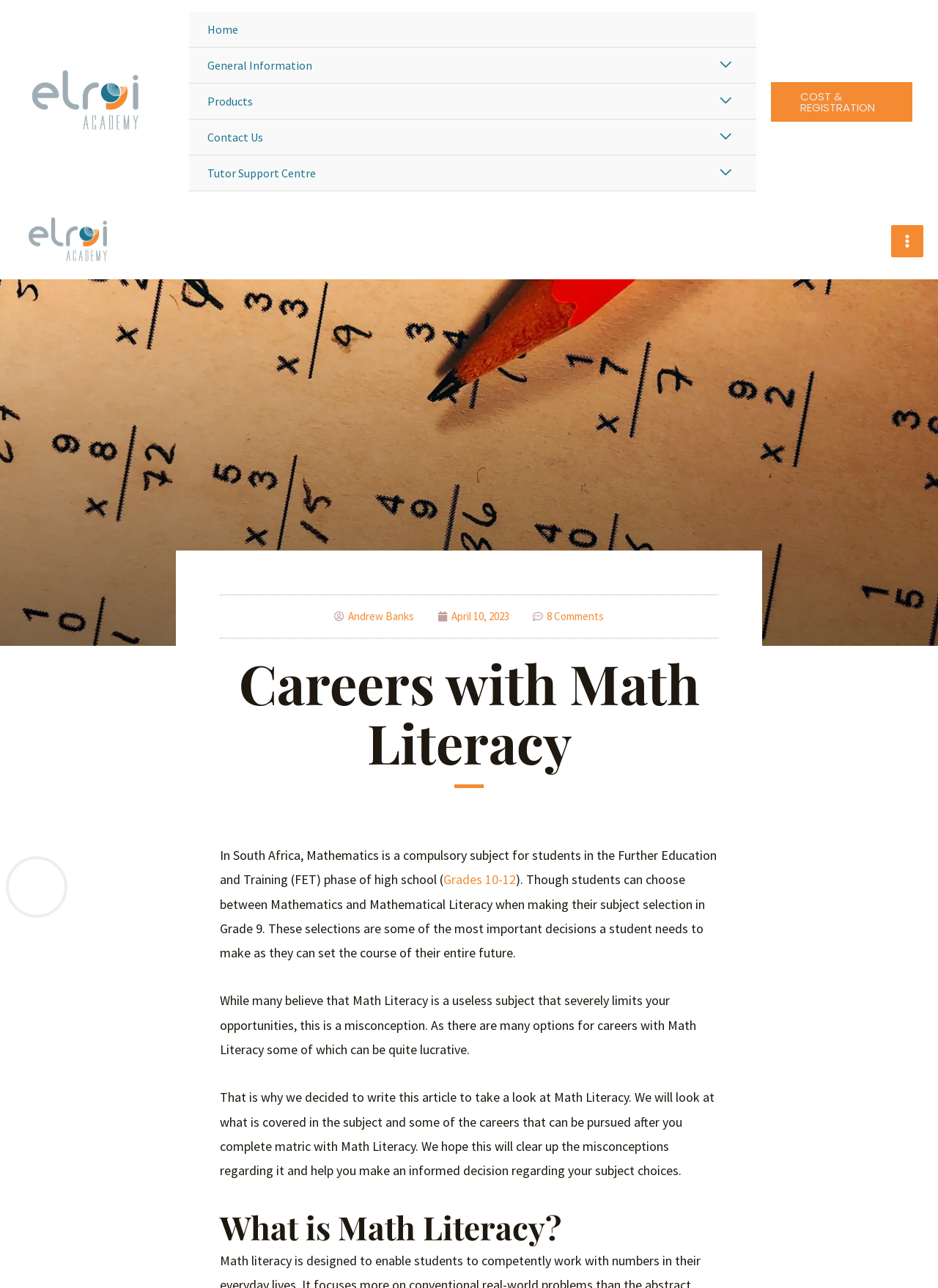What grade do students typically choose between Mathematics and Mathematical Literacy?
Answer the question with a detailed explanation, including all necessary information.

I found the answer by reading the text that says 'Though students can choose between Mathematics and Mathematical Literacy when making their subject selection in Grade 9.' This indicates that students typically make this choice in Grade 9.